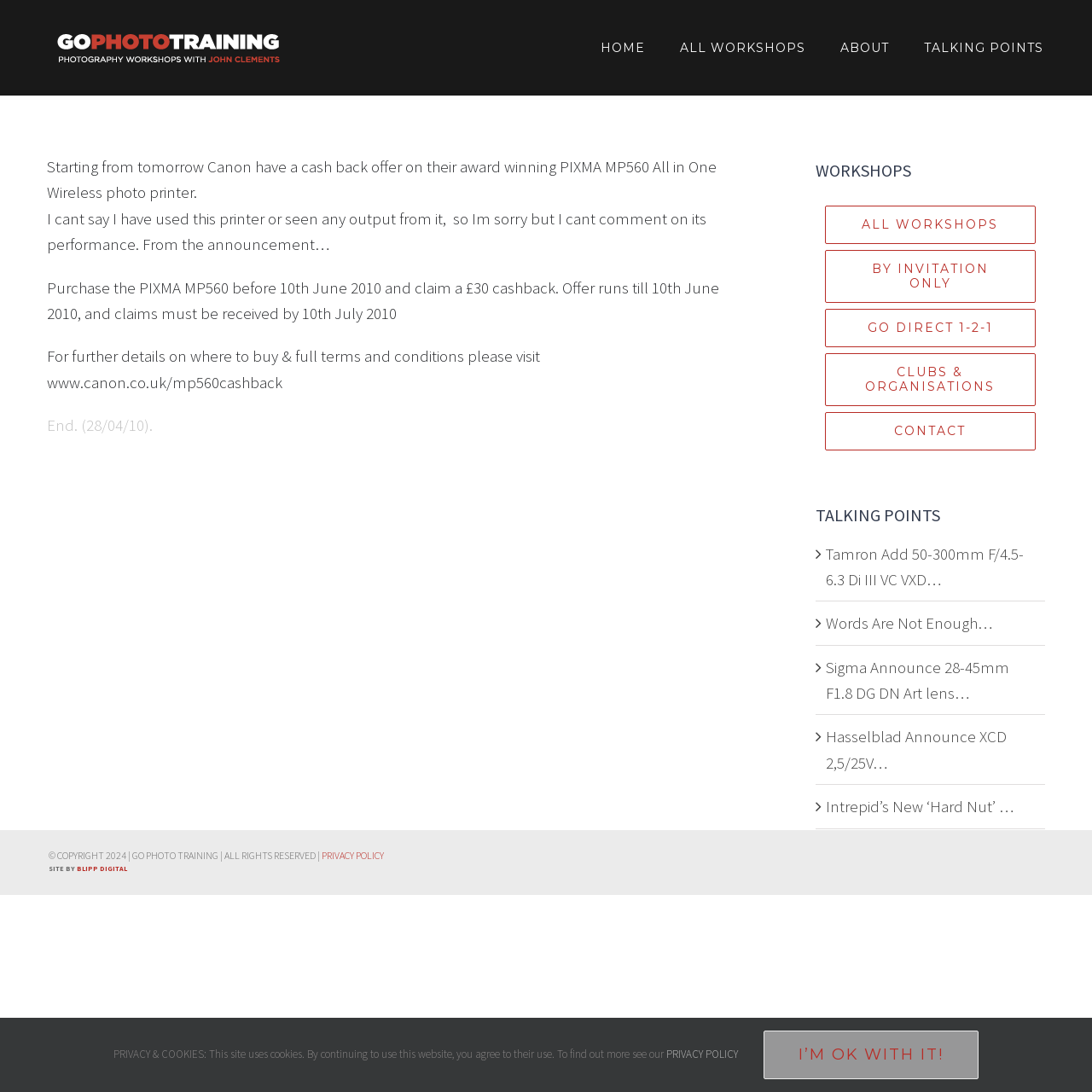What type of workshops are offered?
Refer to the image and answer the question using a single word or phrase.

Photography